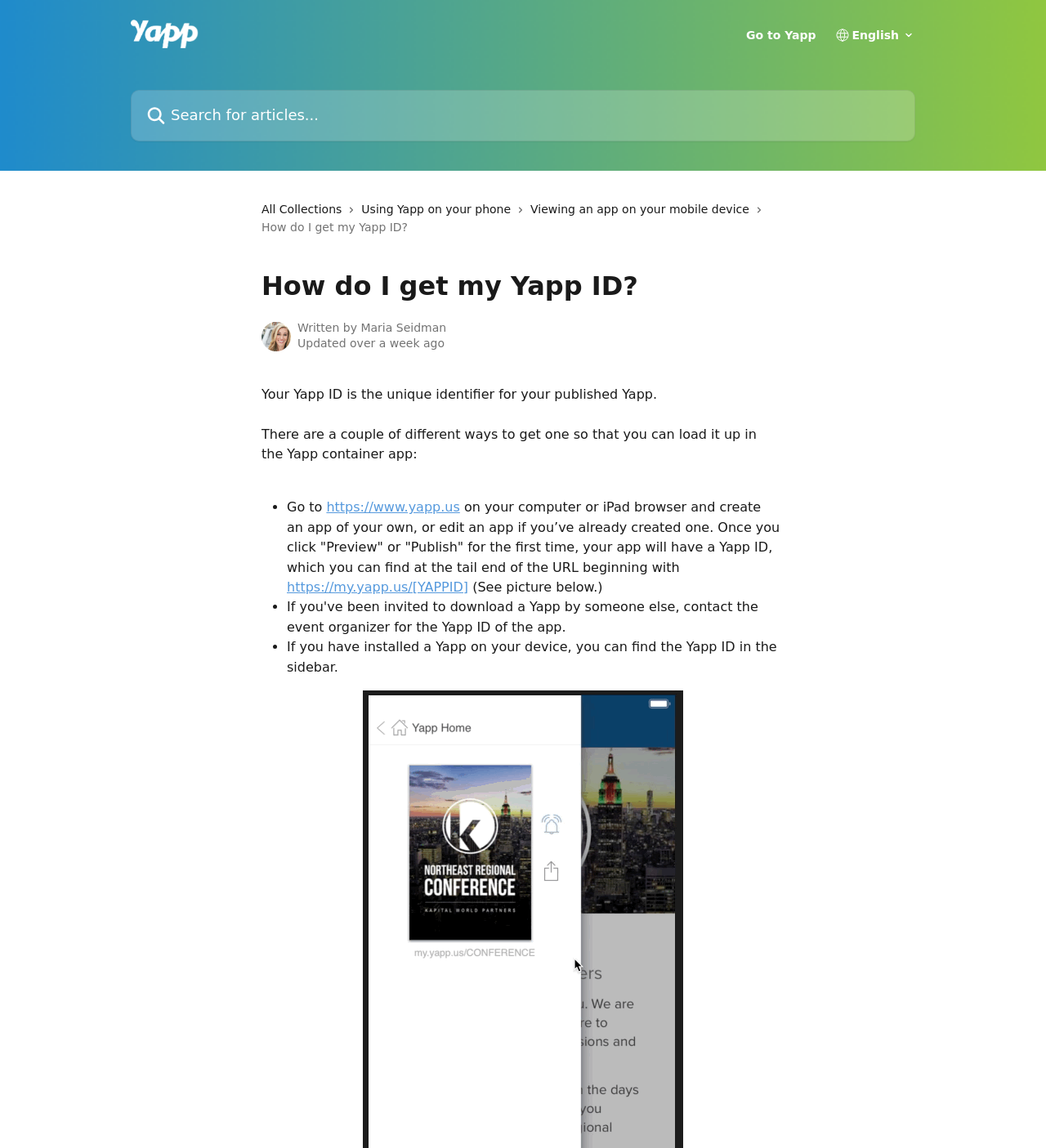Reply to the question with a single word or phrase:
Who wrote the current article?

Maria Seidman